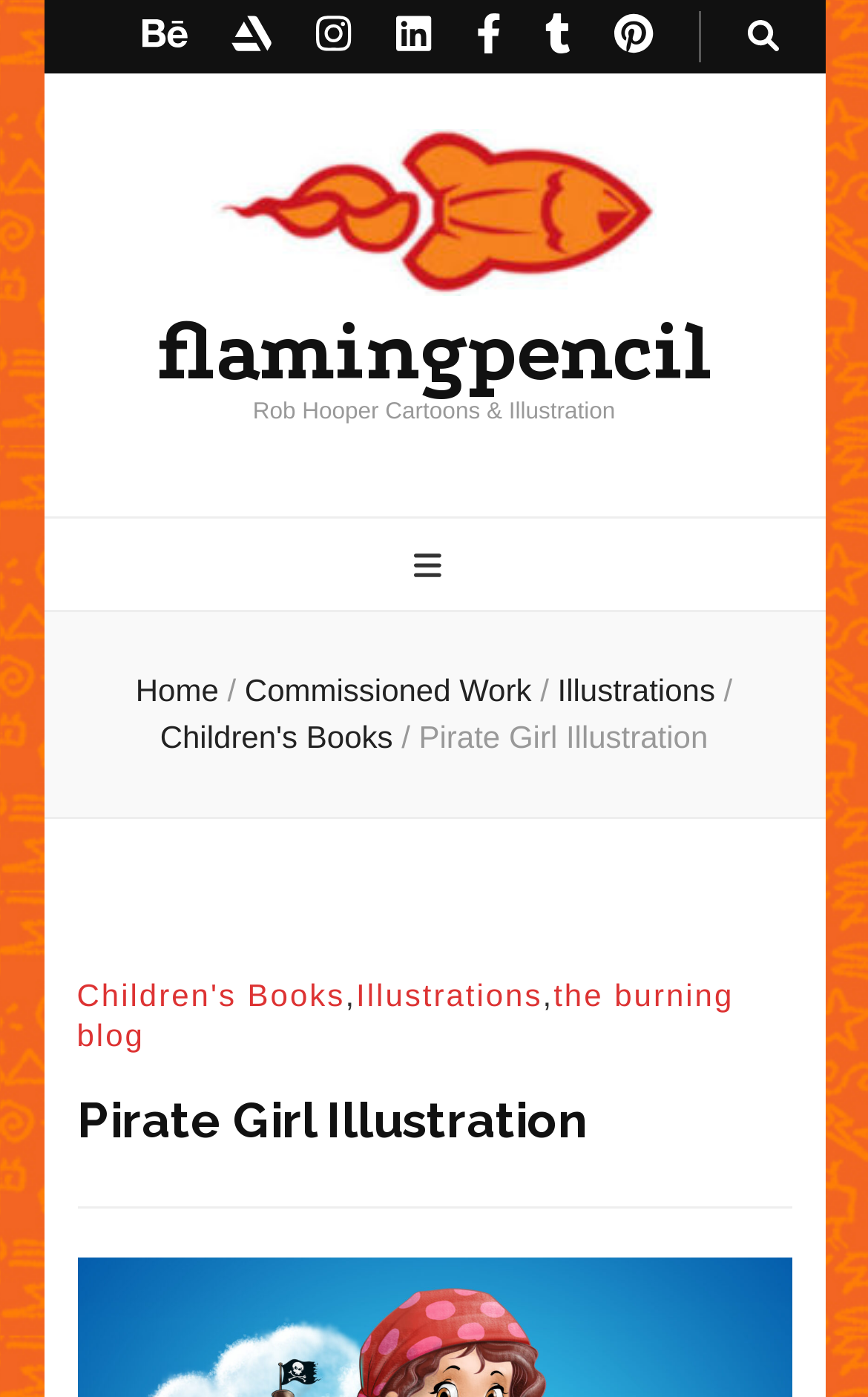Provide your answer in a single word or phrase: 
What is the name of the blog mentioned on this webpage?

the burning blog